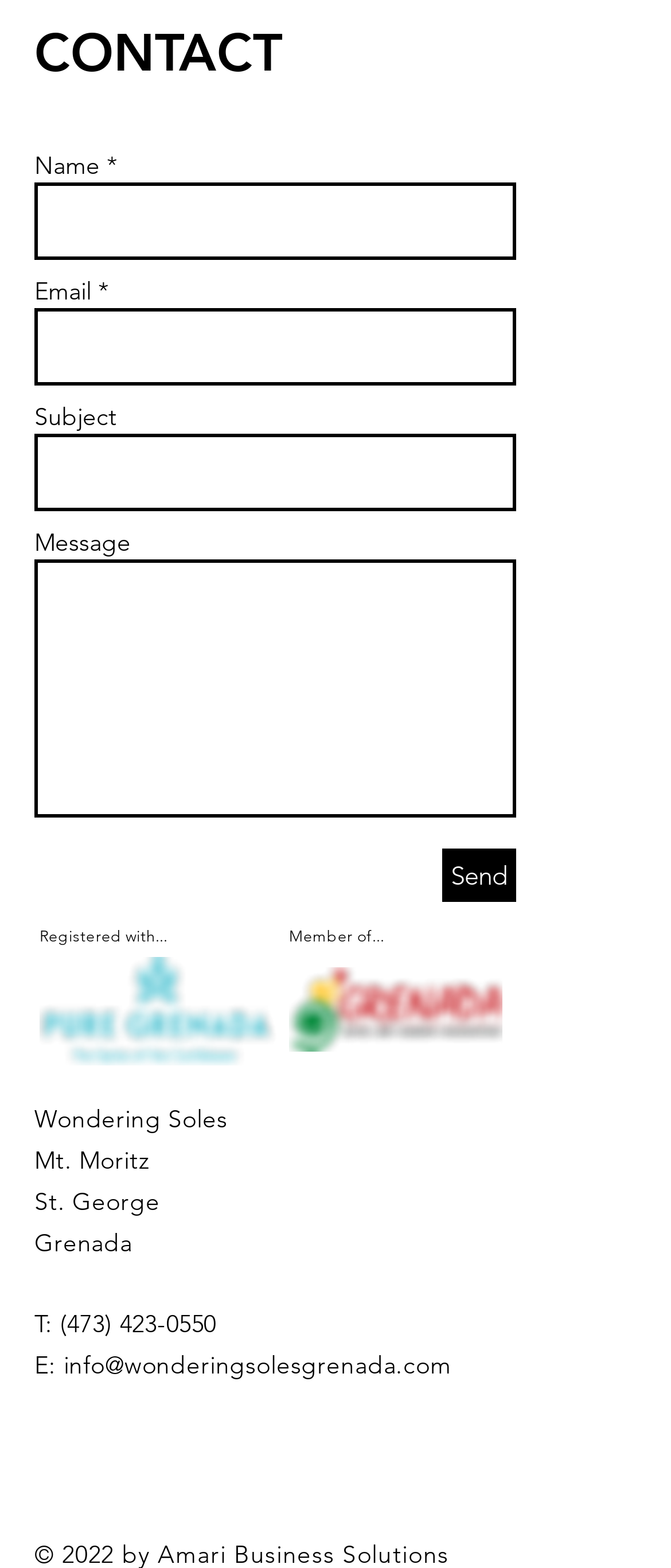How many social media links are there?
Please interpret the details in the image and answer the question thoroughly.

The social bar at the bottom of the webpage contains links to Facebook, TripAdvisor, Instagram, YouTube, Twitter, and Google+, which are 6 social media platforms.